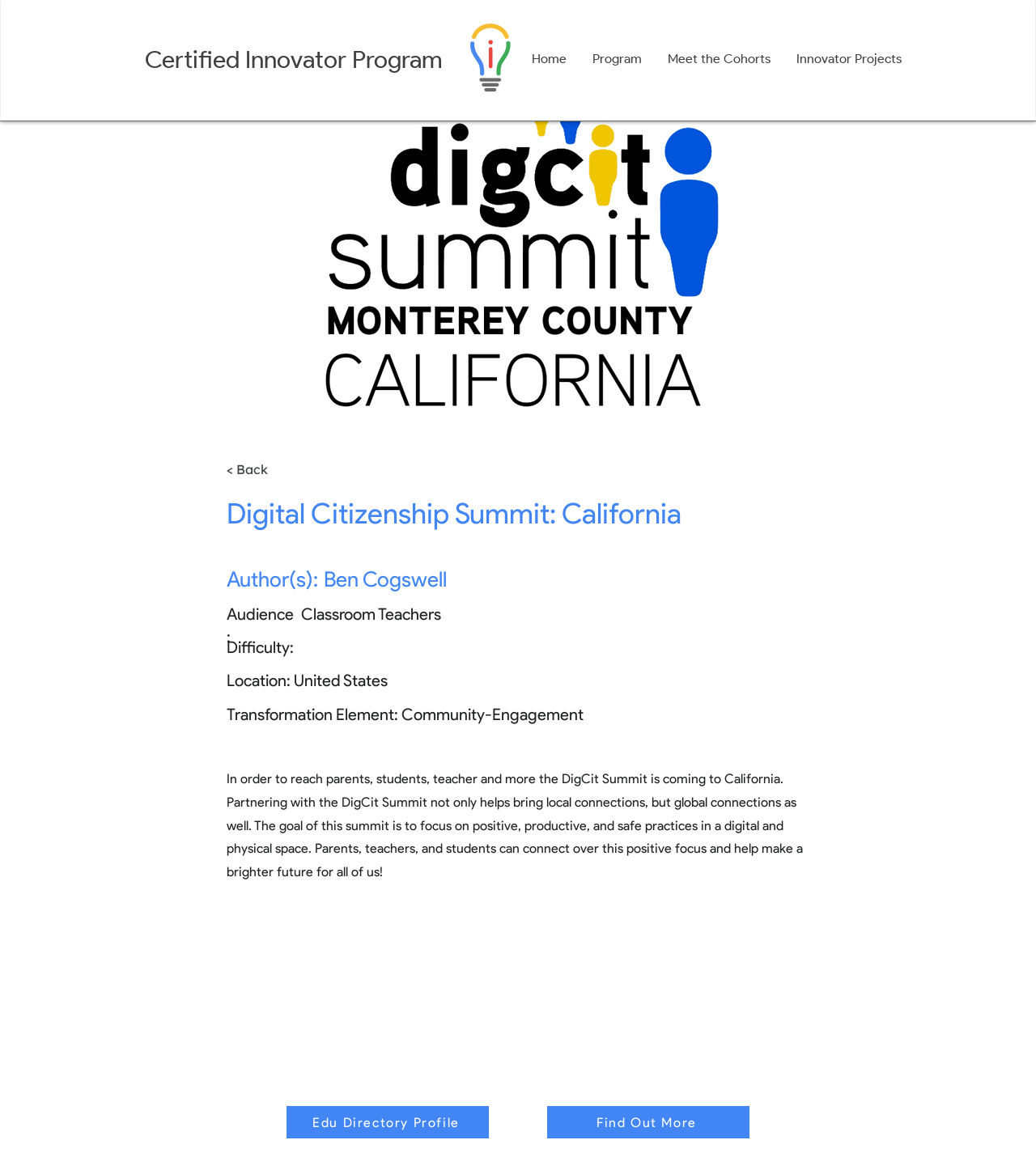Using the elements shown in the image, answer the question comprehensively: What is the name of the author of the Digital Citizenship Summit?

I found the answer by looking at the heading element with the text 'Author(s):' and its corresponding value 'Ben Cogswell' which is located in the middle of the page.